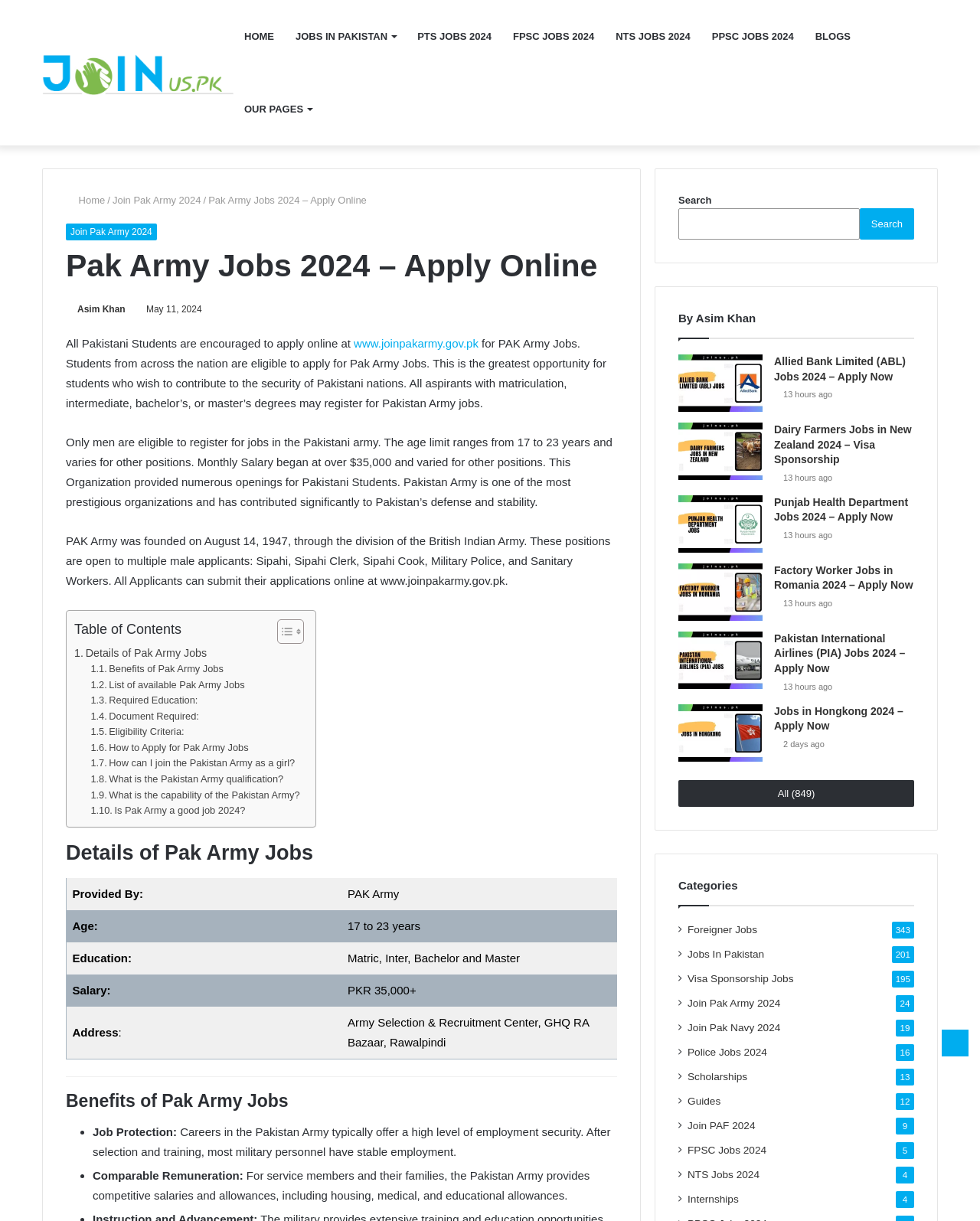Identify the bounding box coordinates of the element that should be clicked to fulfill this task: "download Horse Wise Study Guide". The coordinates should be provided as four float numbers between 0 and 1, i.e., [left, top, right, bottom].

None